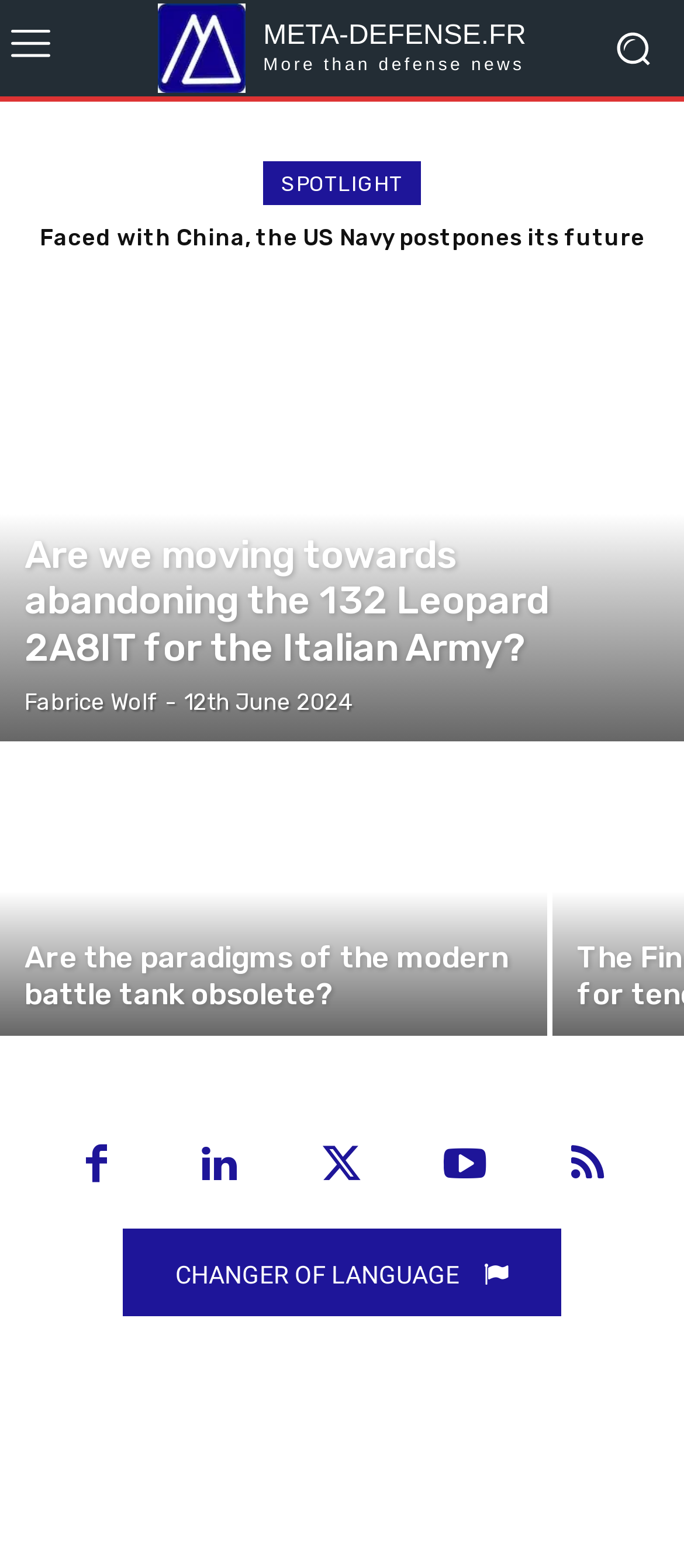Determine the main heading text of the webpage.

META-DEFENSE.FR
More than defense news